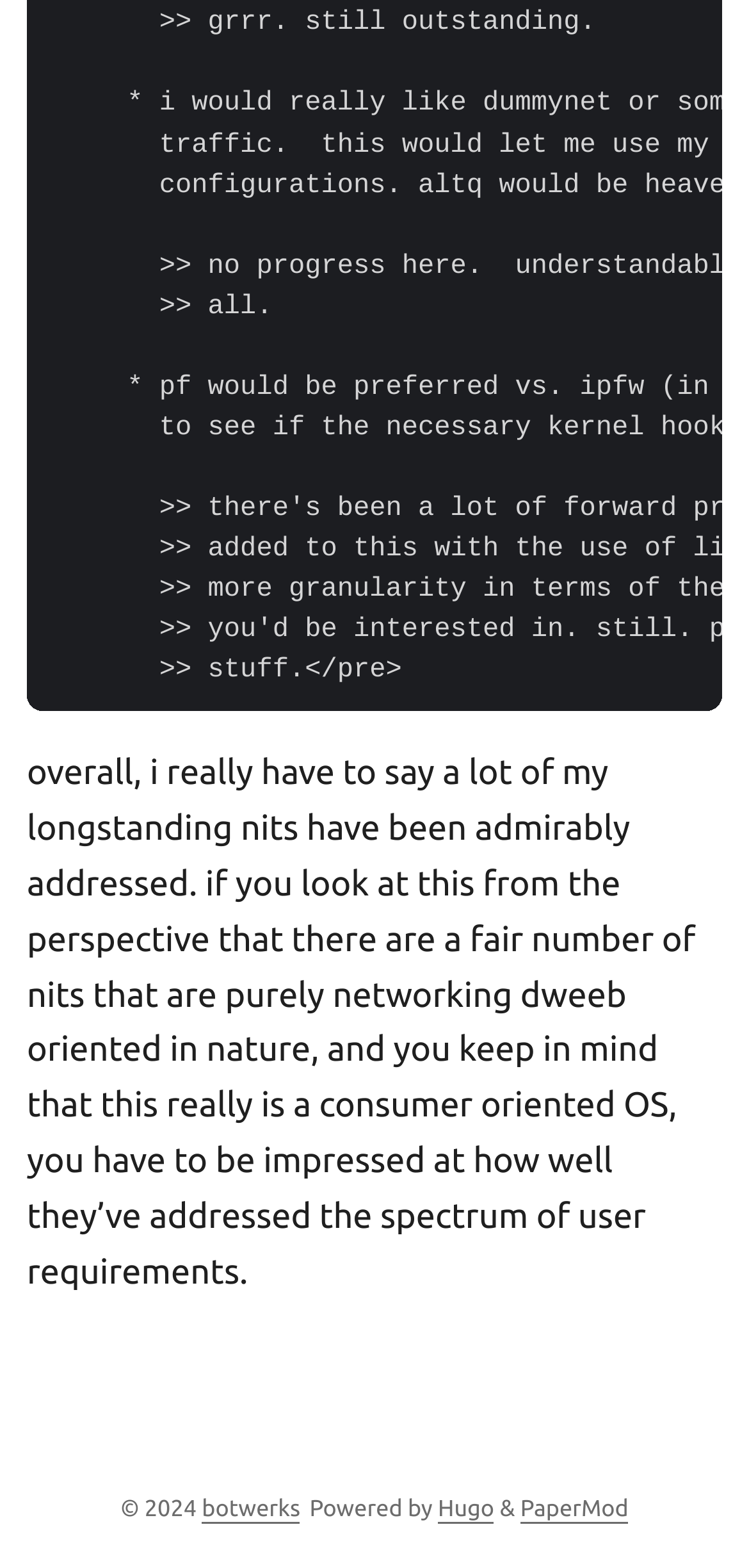Utilize the details in the image to give a detailed response to the question: What is the tone of the text?

The tone of the text is positive because the author mentions that their 'longstanding nits have been admirably addressed' and they are 'impressed' with how well the OS has addressed user requirements, indicating a sense of satisfaction and approval.